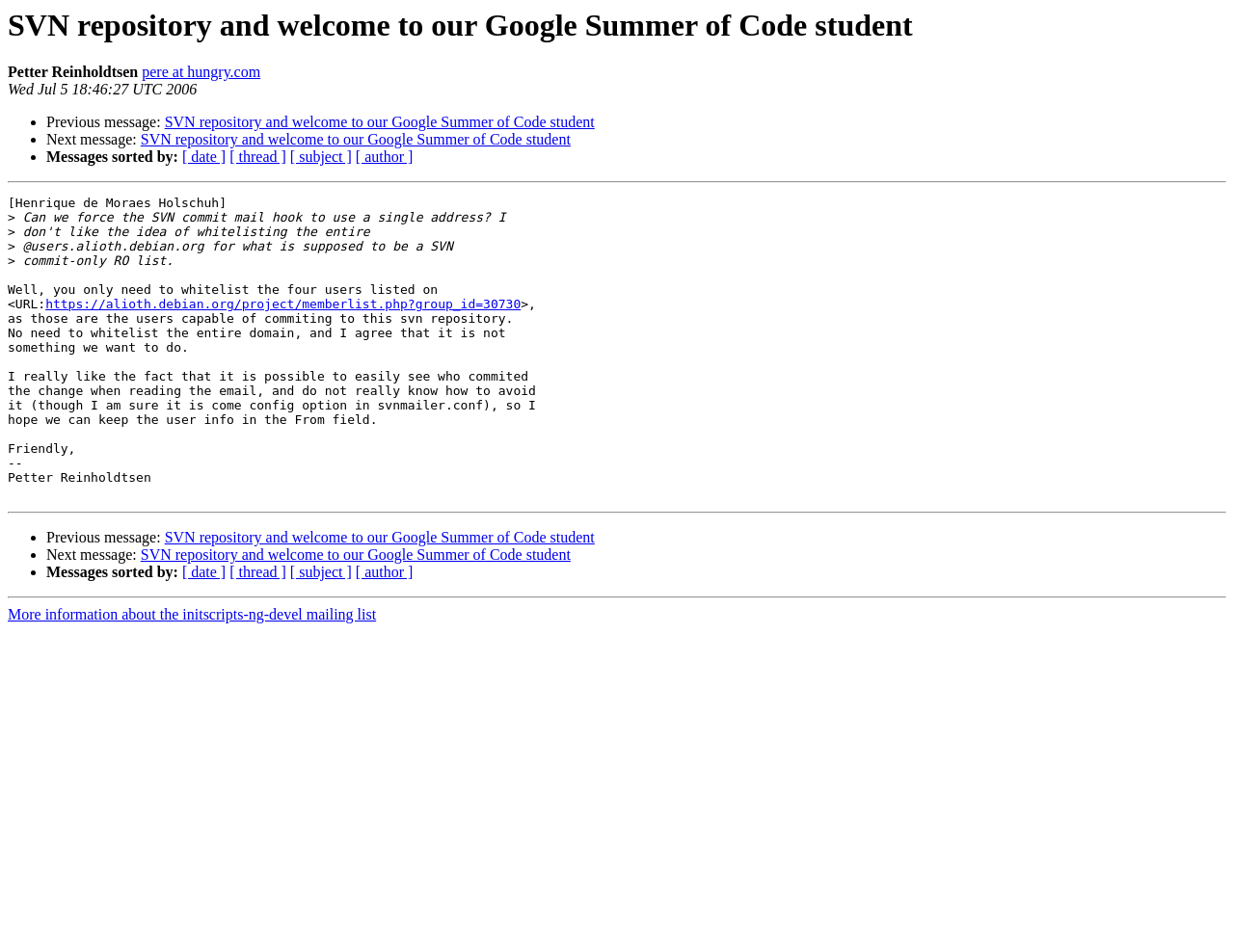How many links are there in the message?
Identify the answer in the screenshot and reply with a single word or phrase.

5